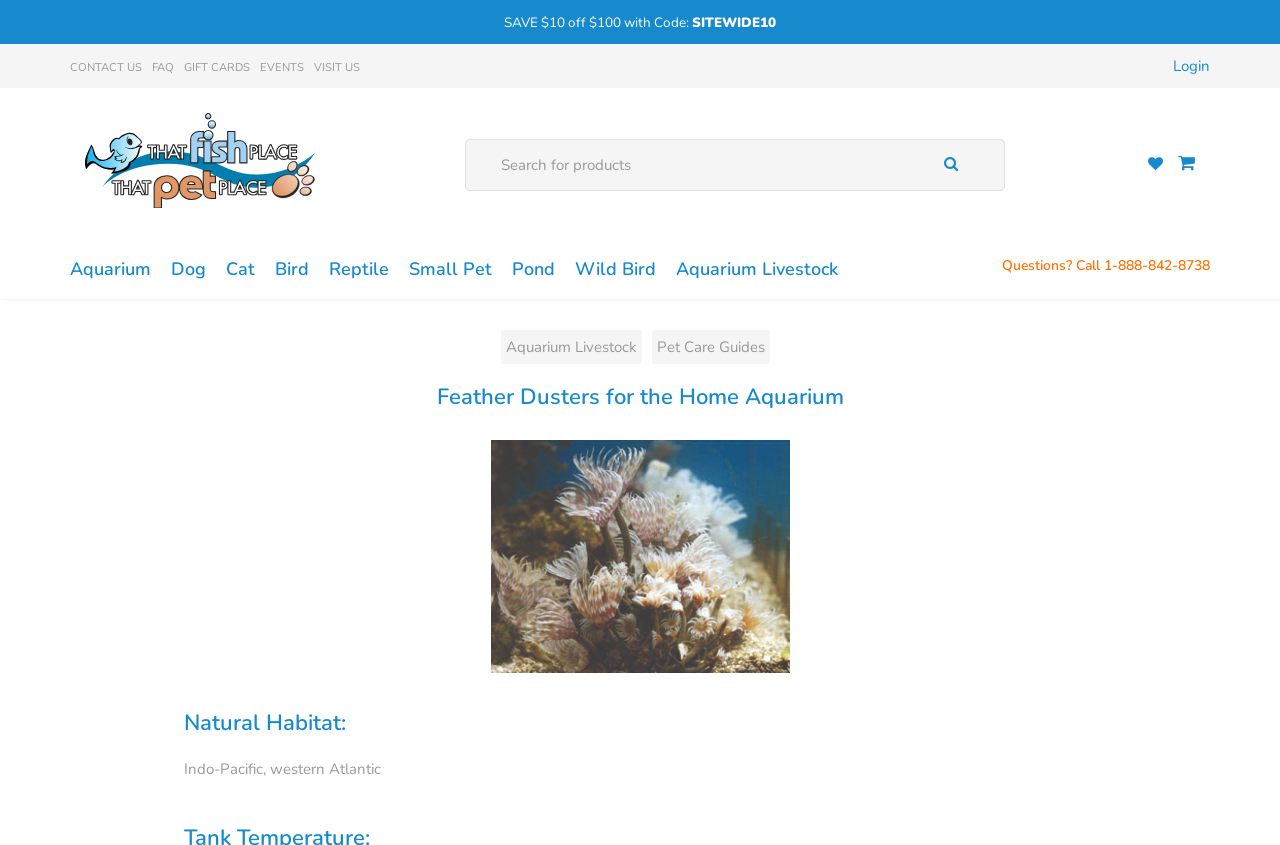Please identify the bounding box coordinates of the clickable region that I should interact with to perform the following instruction: "Check the latest news". The coordinates should be expressed as four float numbers between 0 and 1, i.e., [left, top, right, bottom].

None